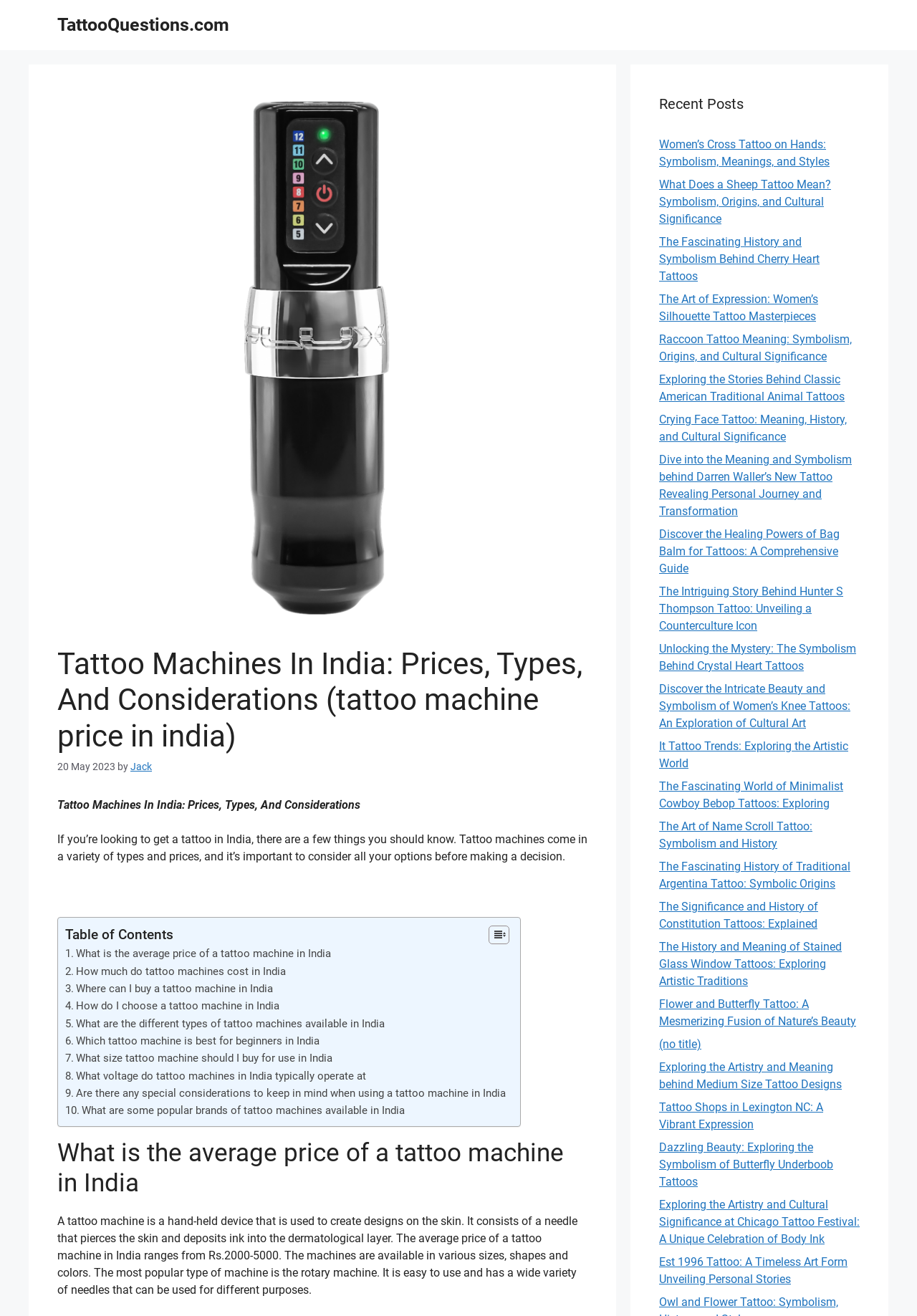Locate the primary headline on the webpage and provide its text.

Tattoo Machines In India: Prices, Types, And Considerations (tattoo machine price in india)